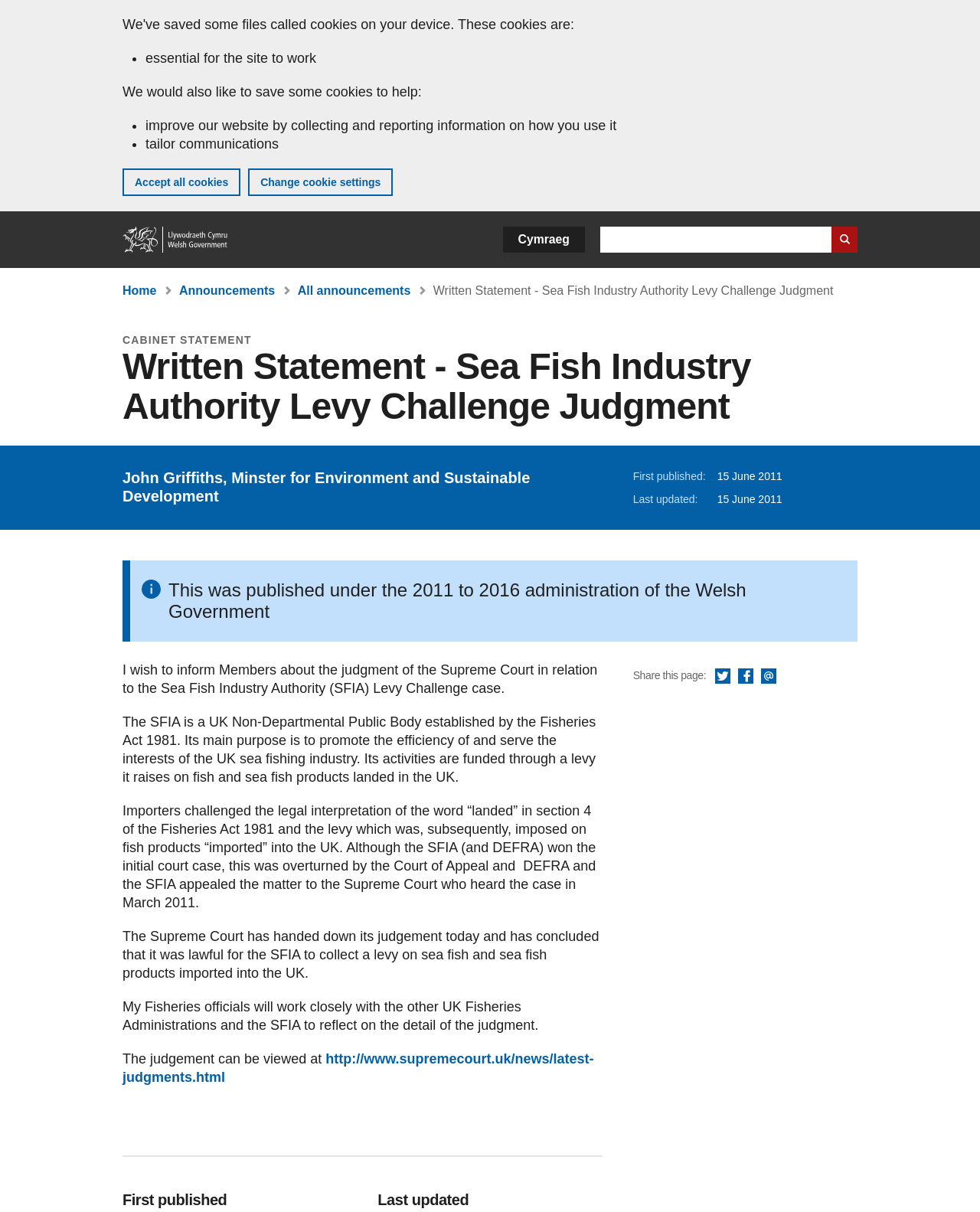Kindly determine the bounding box coordinates for the area that needs to be clicked to execute this instruction: "Change cookie settings".

[0.253, 0.139, 0.401, 0.162]